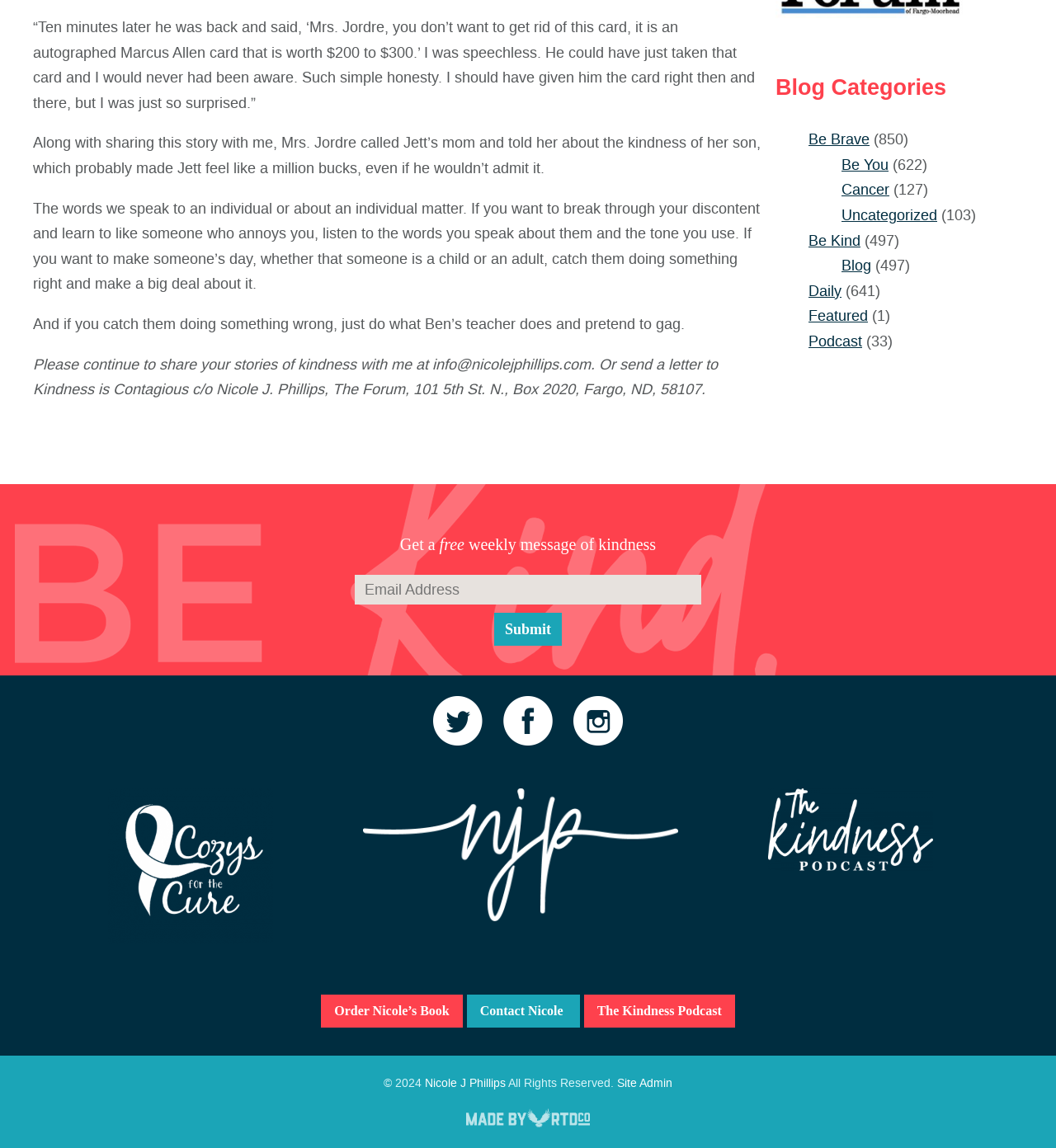Please locate the bounding box coordinates of the element's region that needs to be clicked to follow the instruction: "Click the 'Order Nicole’s Book' link". The bounding box coordinates should be provided as four float numbers between 0 and 1, i.e., [left, top, right, bottom].

[0.304, 0.866, 0.438, 0.895]